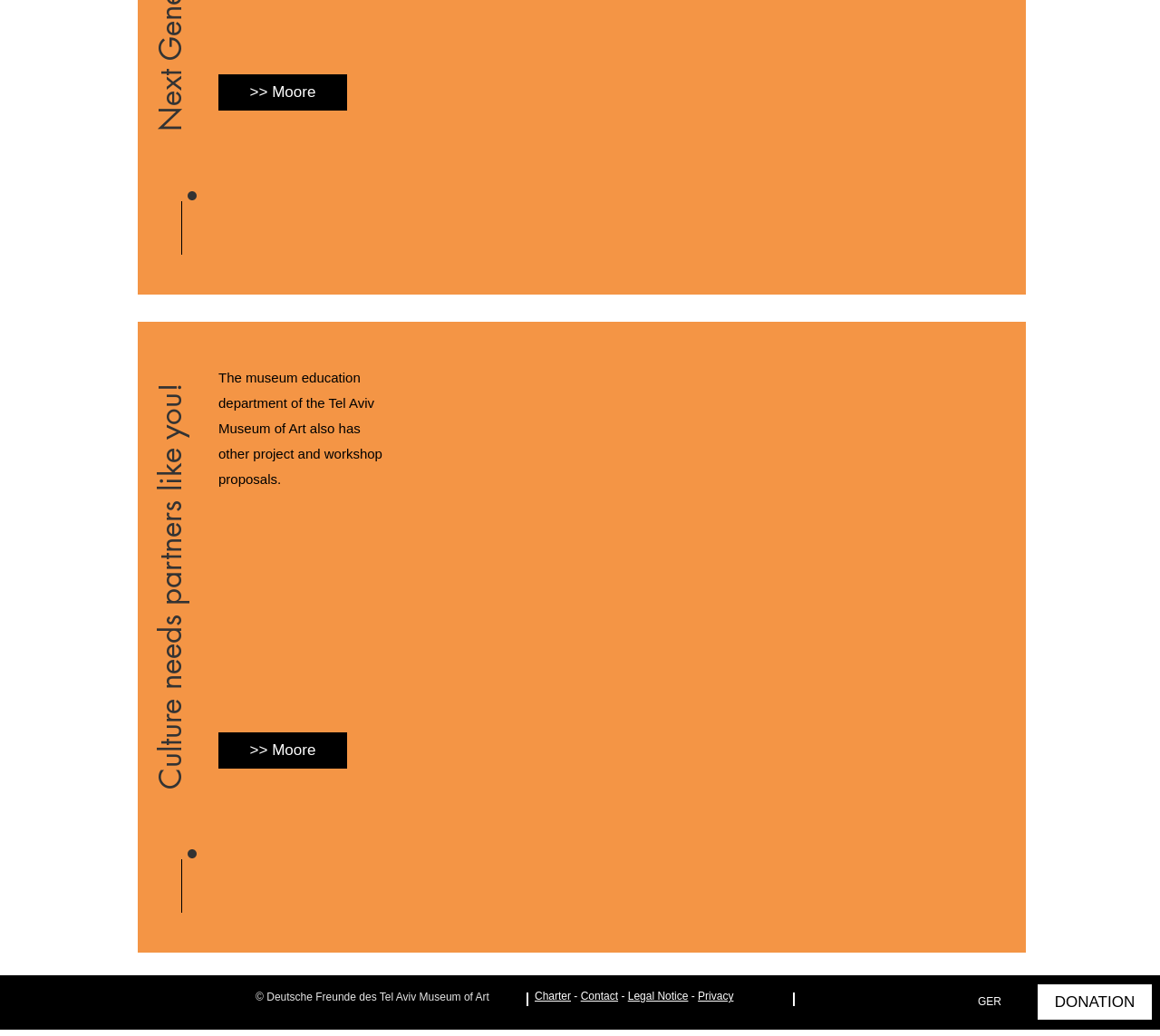Please find the bounding box for the UI component described as follows: "Culture needs partners like you!".

[0.125, 0.325, 0.17, 0.762]